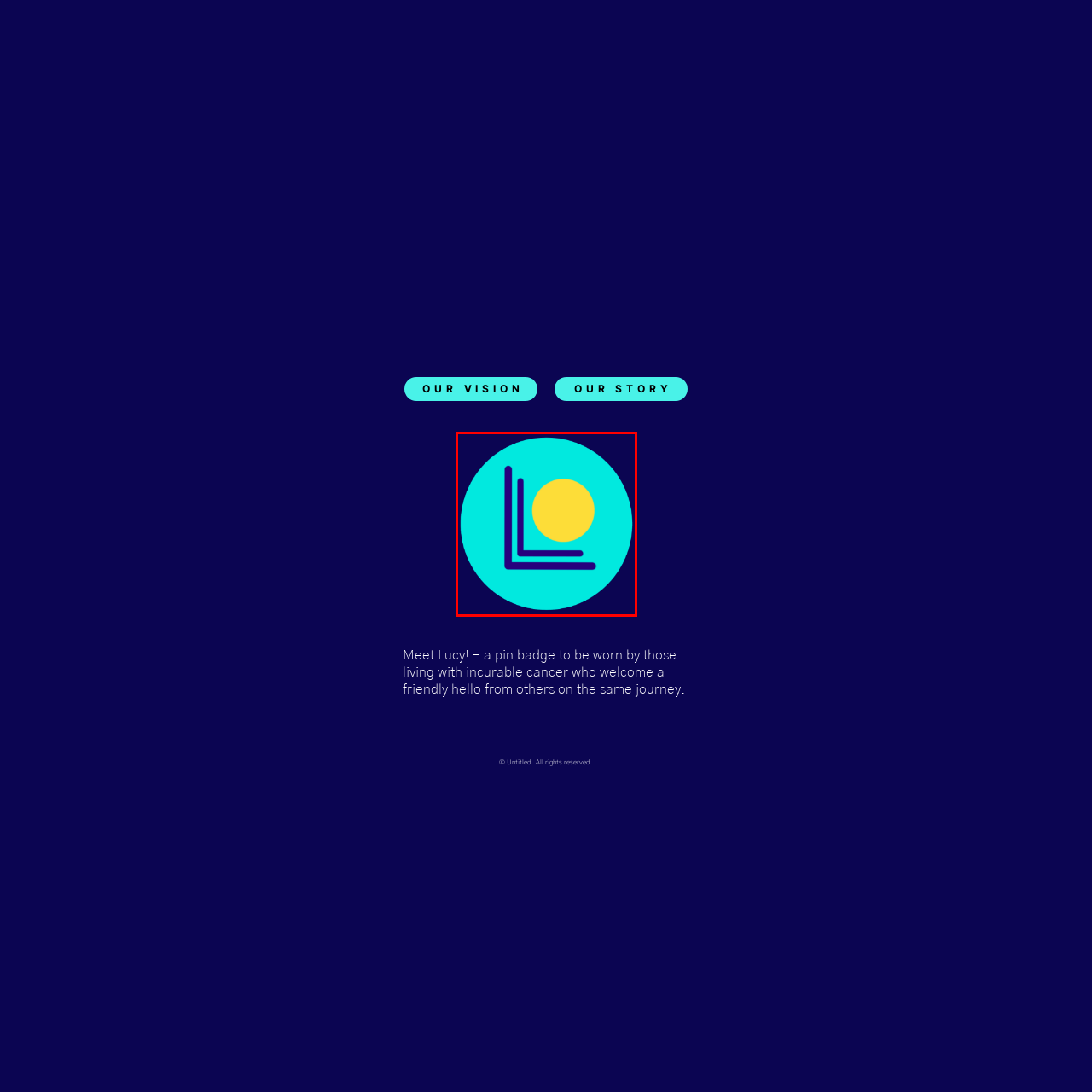Provide a thorough description of the scene depicted within the red bounding box.

The image displays a vibrant and colorful pin badge titled "A Lucy Pin Badge." The design features a circle with a bright turquoise background, overlaid with a bold yellow circle, likely symbolizing hope and positivity, alongside a stylized blue outline. This badge is meant to be worn by individuals living with incurable cancer, serving as a warm invitation for connection and camaraderie among those navigating similar journeys. Accompanying this image is a message that emphasizes the badge's significance, promoting friendliness and support within the community.